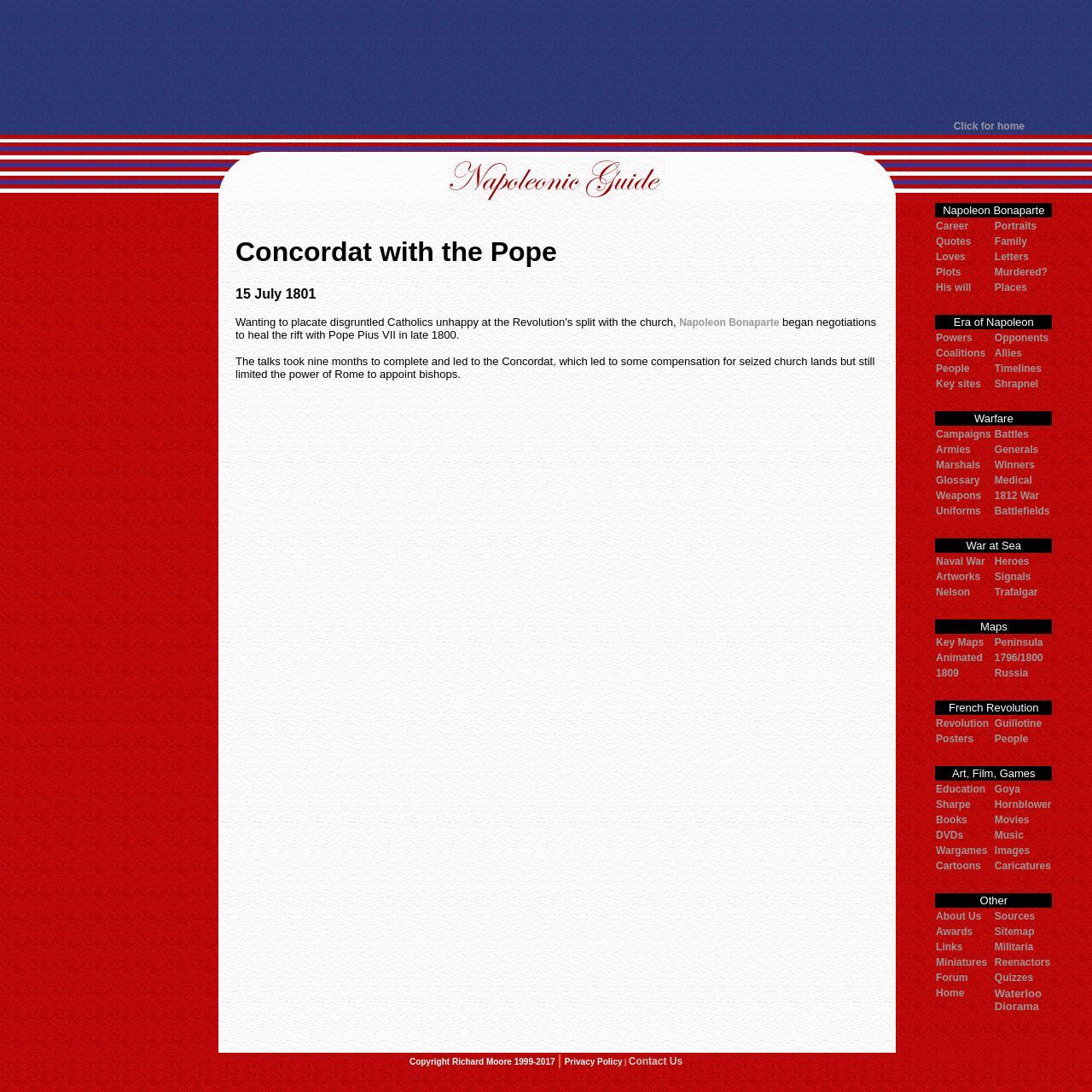Determine the bounding box coordinates of the element that should be clicked to execute the following command: "Read quotes about Napoleon Bonaparte".

[0.857, 0.216, 0.889, 0.227]